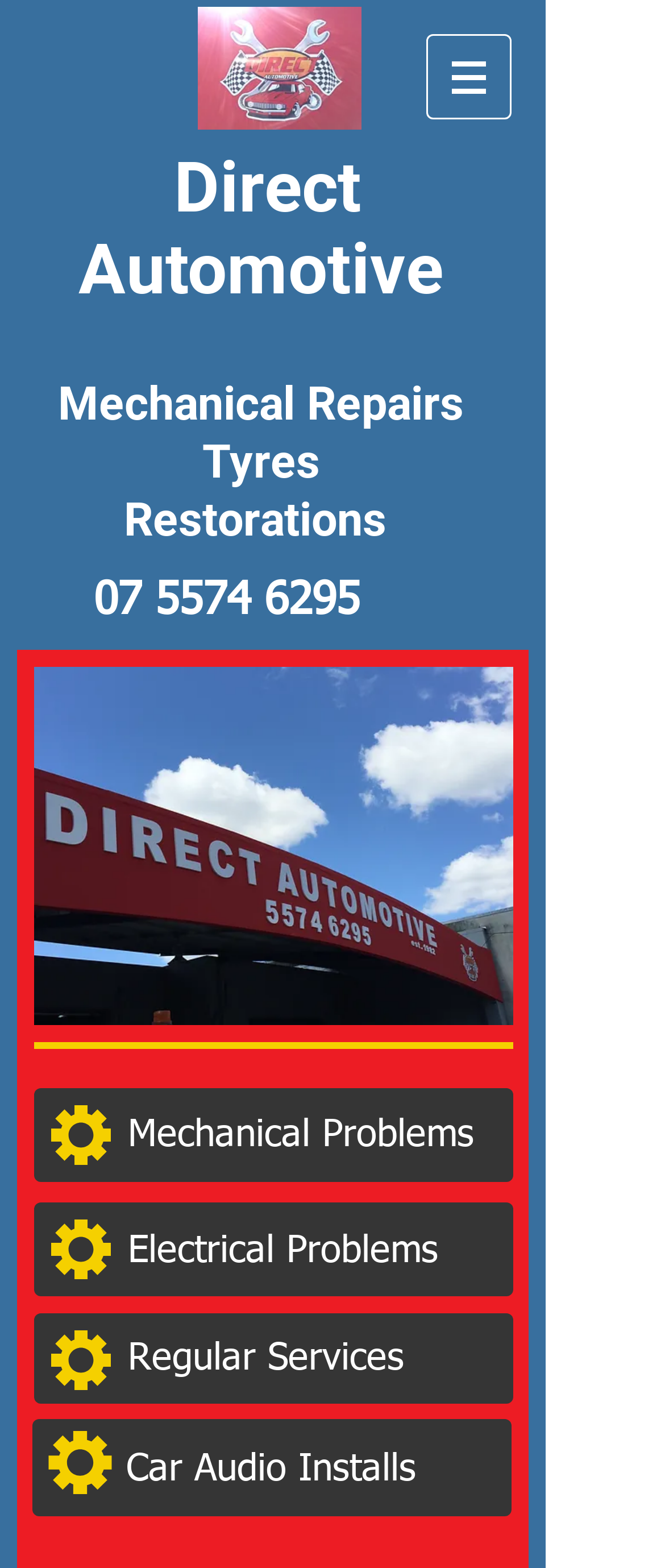How many images are displayed in the slide show gallery?
Please respond to the question with a detailed and thorough explanation.

I found a static text element with the text '1/9', which suggests that the slide show gallery contains 9 images. This text is likely to be an indicator of the current image being displayed out of a total of 9 images.